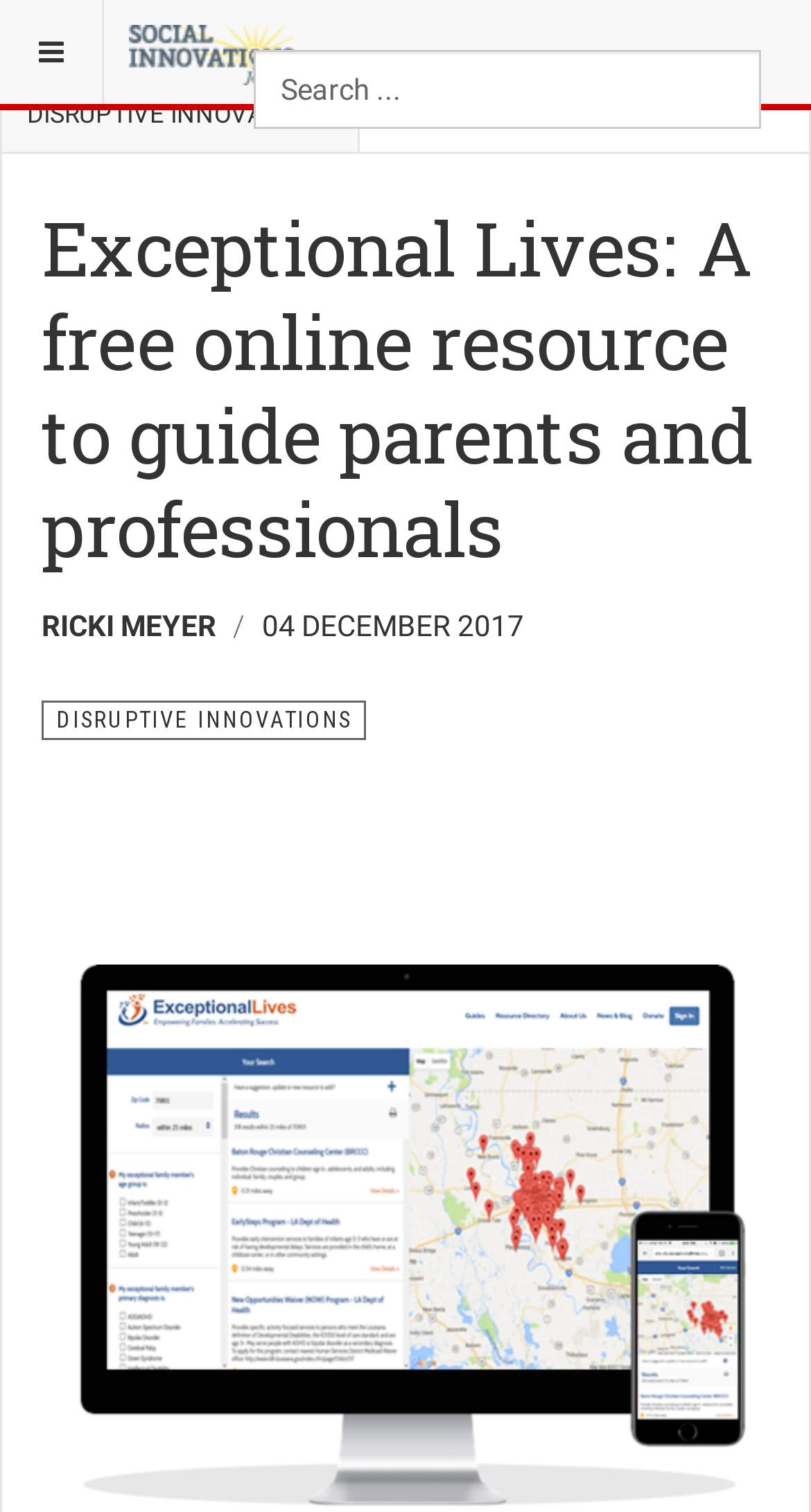Determine the bounding box coordinates of the UI element that matches the following description: "input value="Search ..." name="q"". The coordinates should be four float numbers between 0 and 1 in the format [left, top, right, bottom].

[0.313, 0.033, 0.938, 0.085]